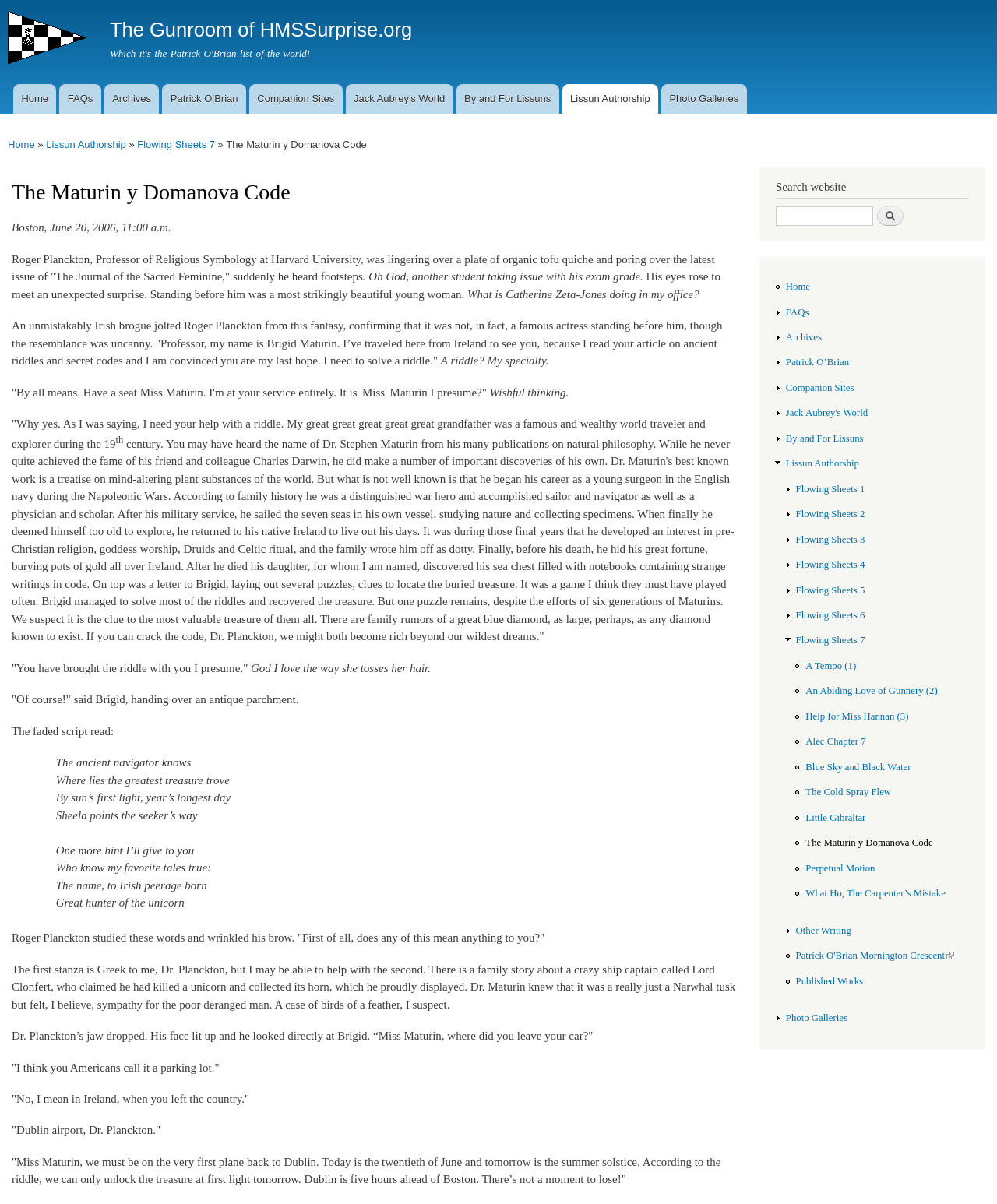Please find the bounding box coordinates of the element that needs to be clicked to perform the following instruction: "Search the website". The bounding box coordinates should be four float numbers between 0 and 1, represented as [left, top, right, bottom].

[0.778, 0.171, 0.876, 0.187]